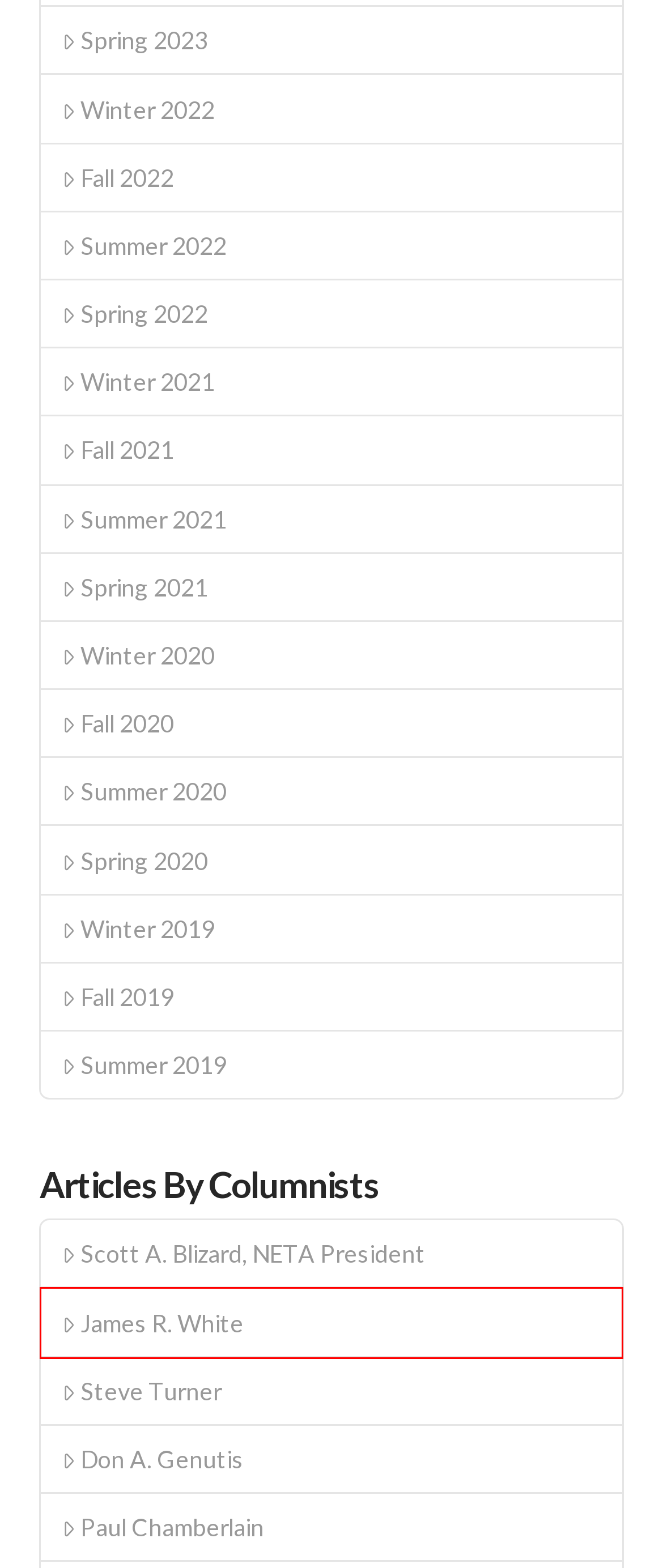Examine the screenshot of a webpage with a red bounding box around a specific UI element. Identify which webpage description best matches the new webpage that appears after clicking the element in the red bounding box. Here are the candidates:
A. Spring 2023 - NETAWORLD JOURNAL
B. James R. White, Shermco Industries - NETAWORLD JOURNAL
C. Winter 2019 - NETAWORLD JOURNAL
D. Spring 2021 - NETAWORLD JOURNAL
E. Don A. Genutis - NETAWORLD JOURNAL
F. Winter 2021 - NETAWORLD JOURNAL
G. Scott Blizard, American Electrical Testing Company LLC - NETAWORLD JOURNAL
H. Spring 2020 - NETAWORLD JOURNAL

B